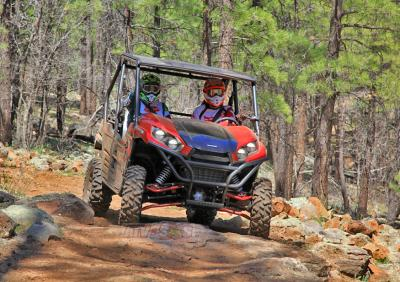Please reply to the following question with a single word or a short phrase:
What safety gear are the riders wearing?

Helmets and goggles